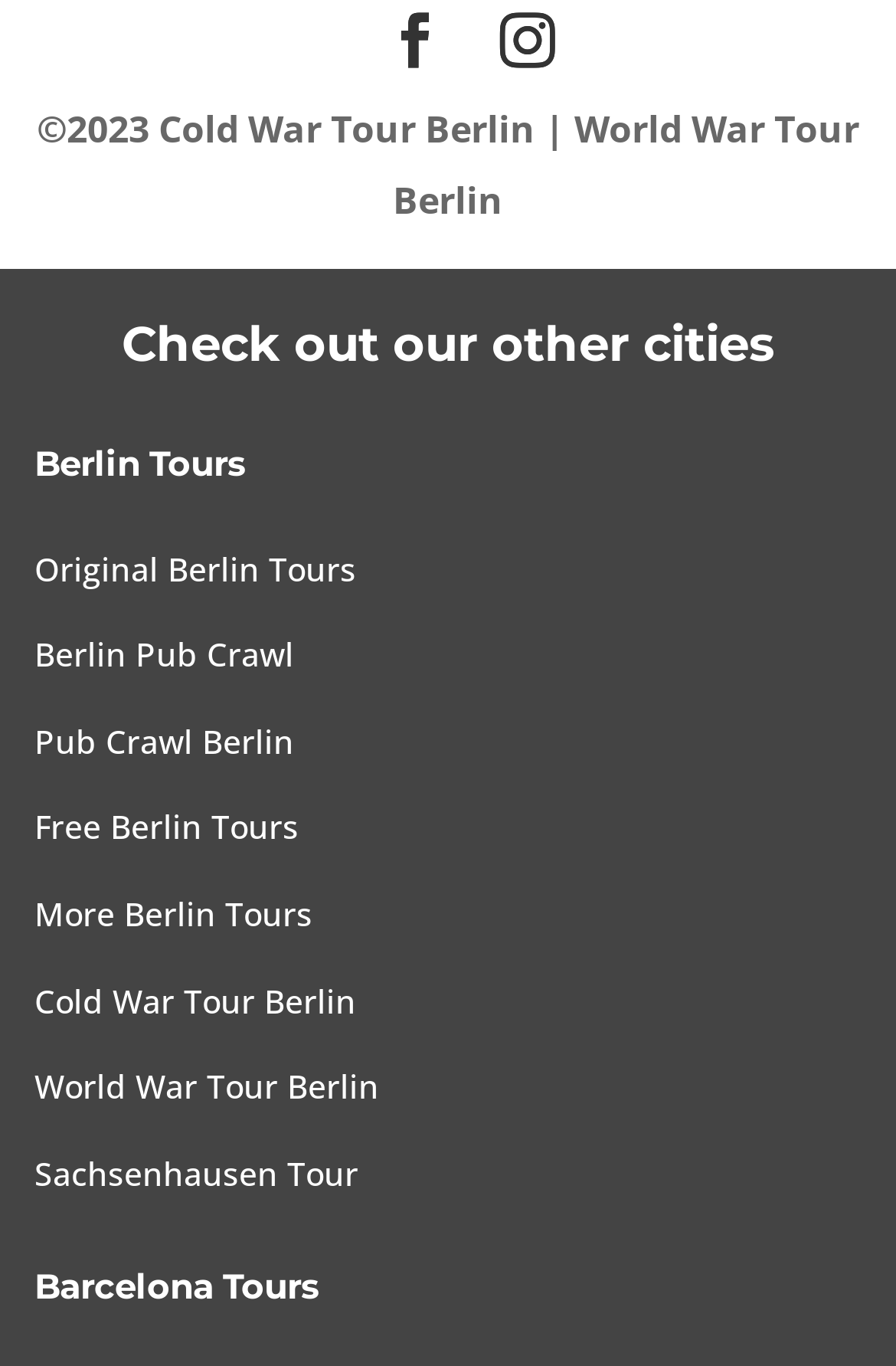Find the bounding box coordinates for the area that should be clicked to accomplish the instruction: "Check out Sachsenhausen Tour".

[0.038, 0.842, 0.4, 0.874]